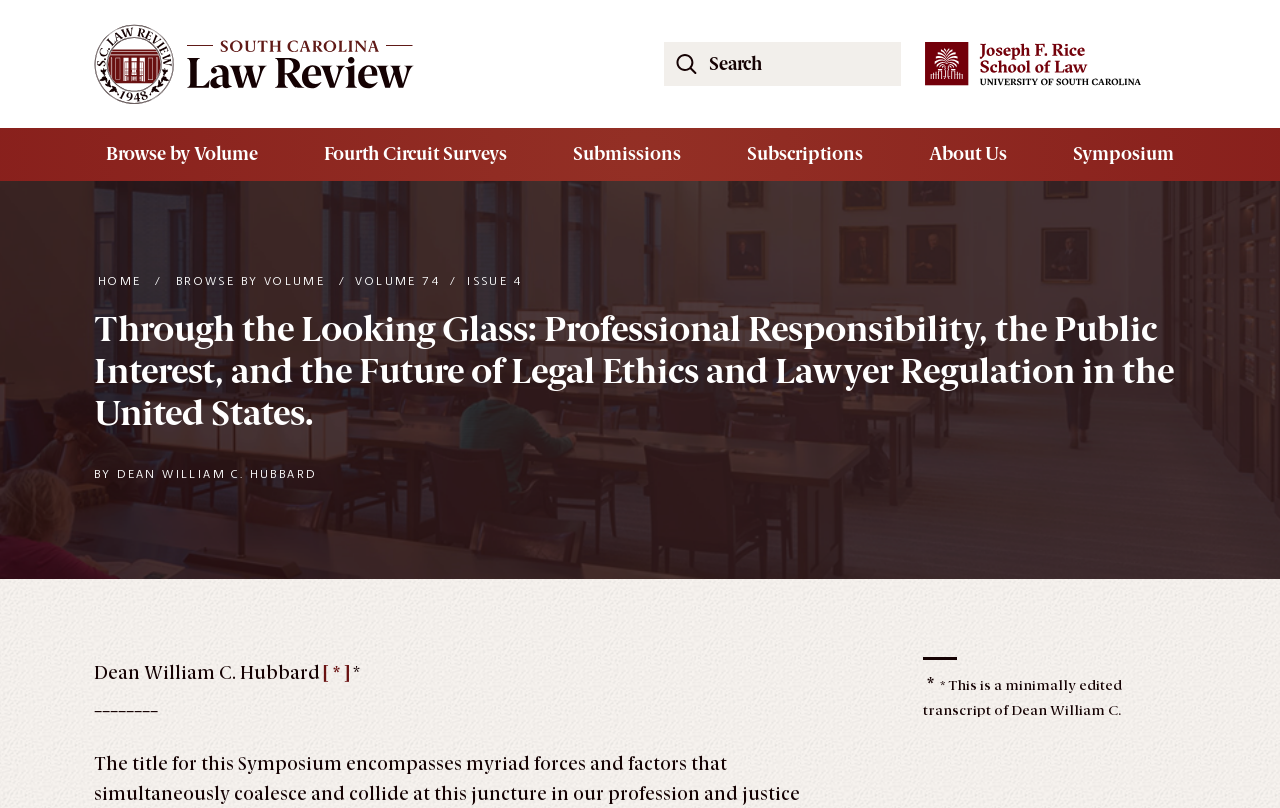Determine the bounding box coordinates (top-left x, top-left y, bottom-right x, bottom-right y) of the UI element described in the following text: Fourth Circuit Surveys

[0.247, 0.158, 0.402, 0.224]